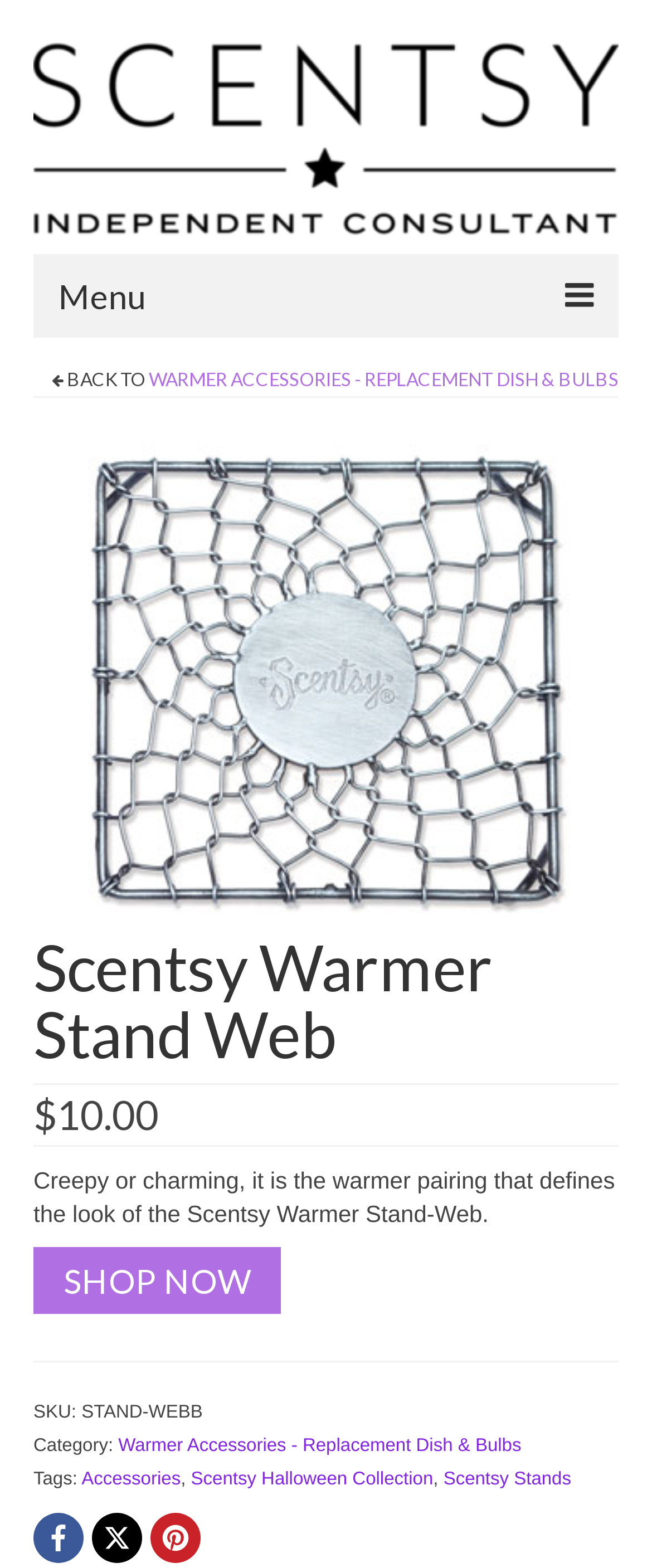Please find and provide the title of the webpage.

Scentsy Warmer Stand Web